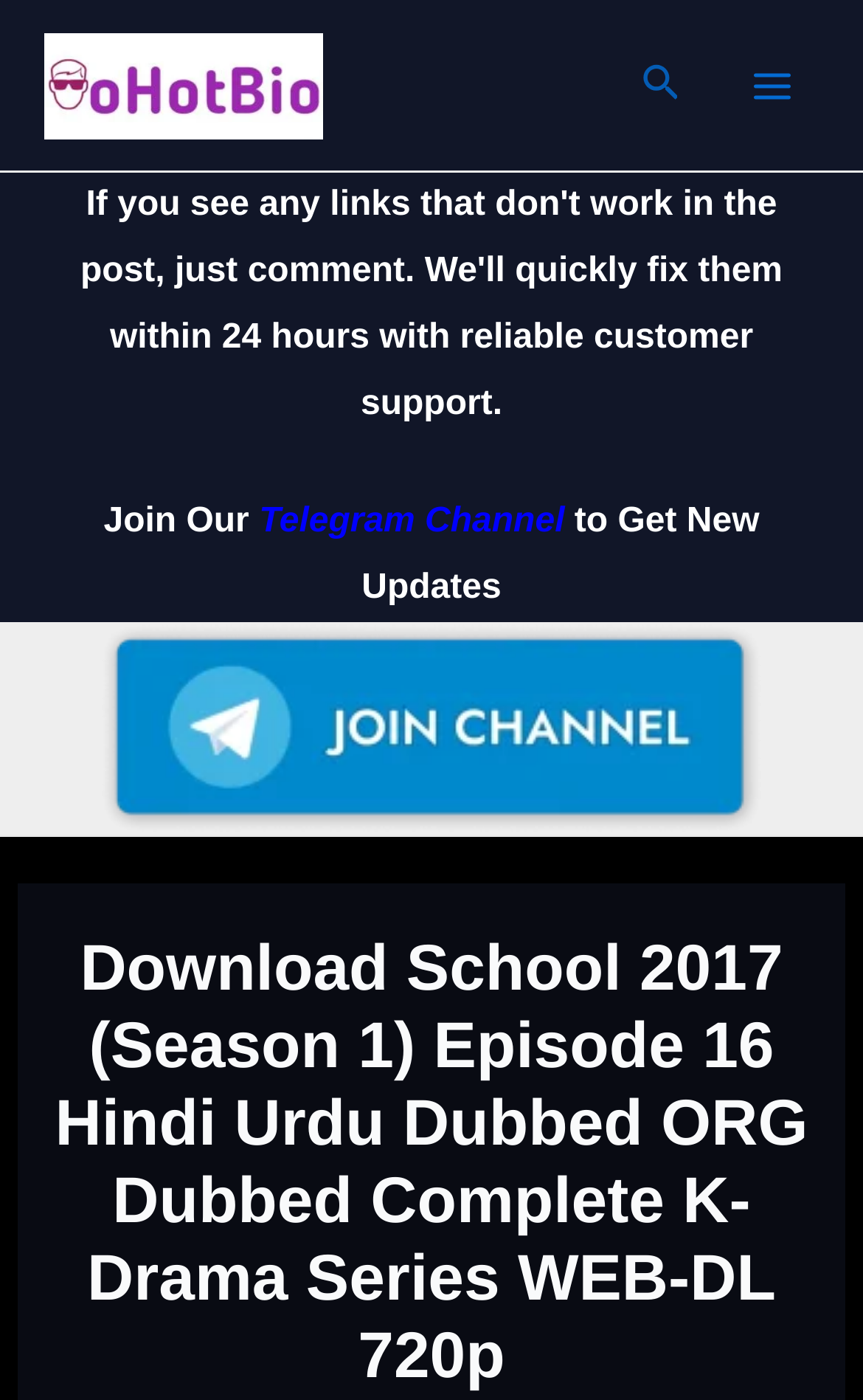How can users get new updates?
Look at the image and answer the question using a single word or phrase.

Join Telegram Channel